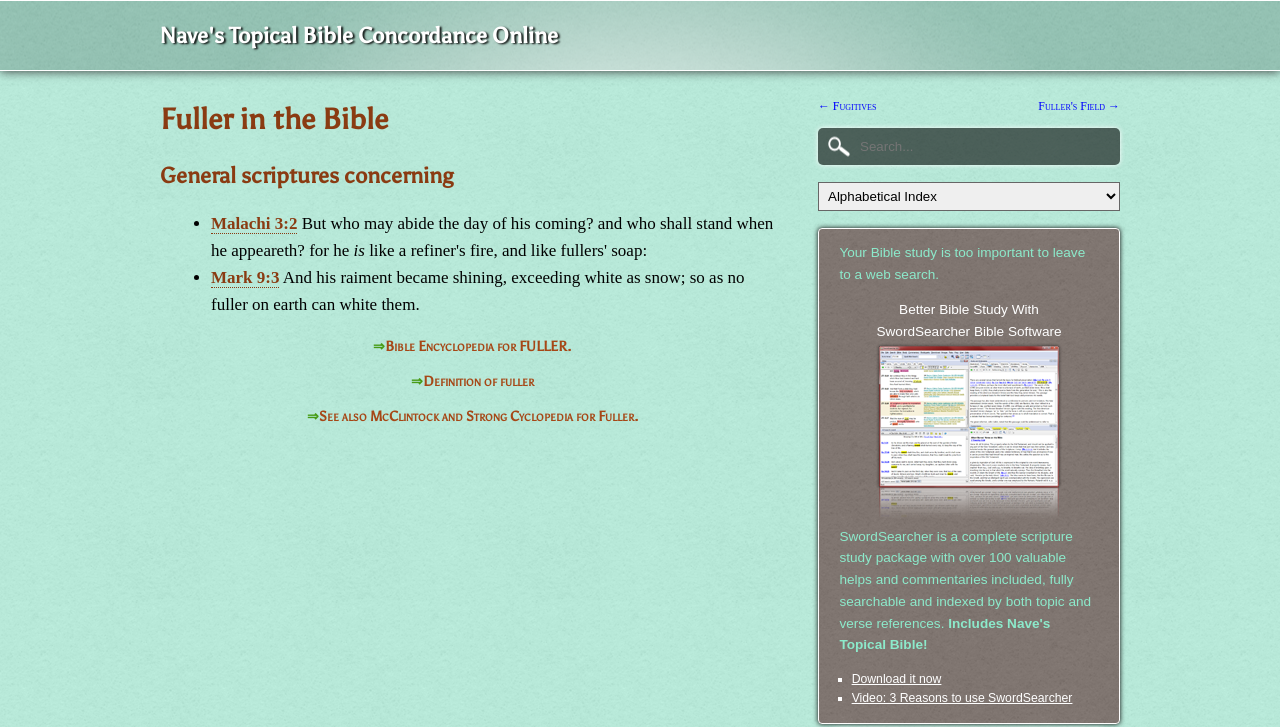What is the purpose of the textbox? Refer to the image and provide a one-word or short phrase answer.

Search